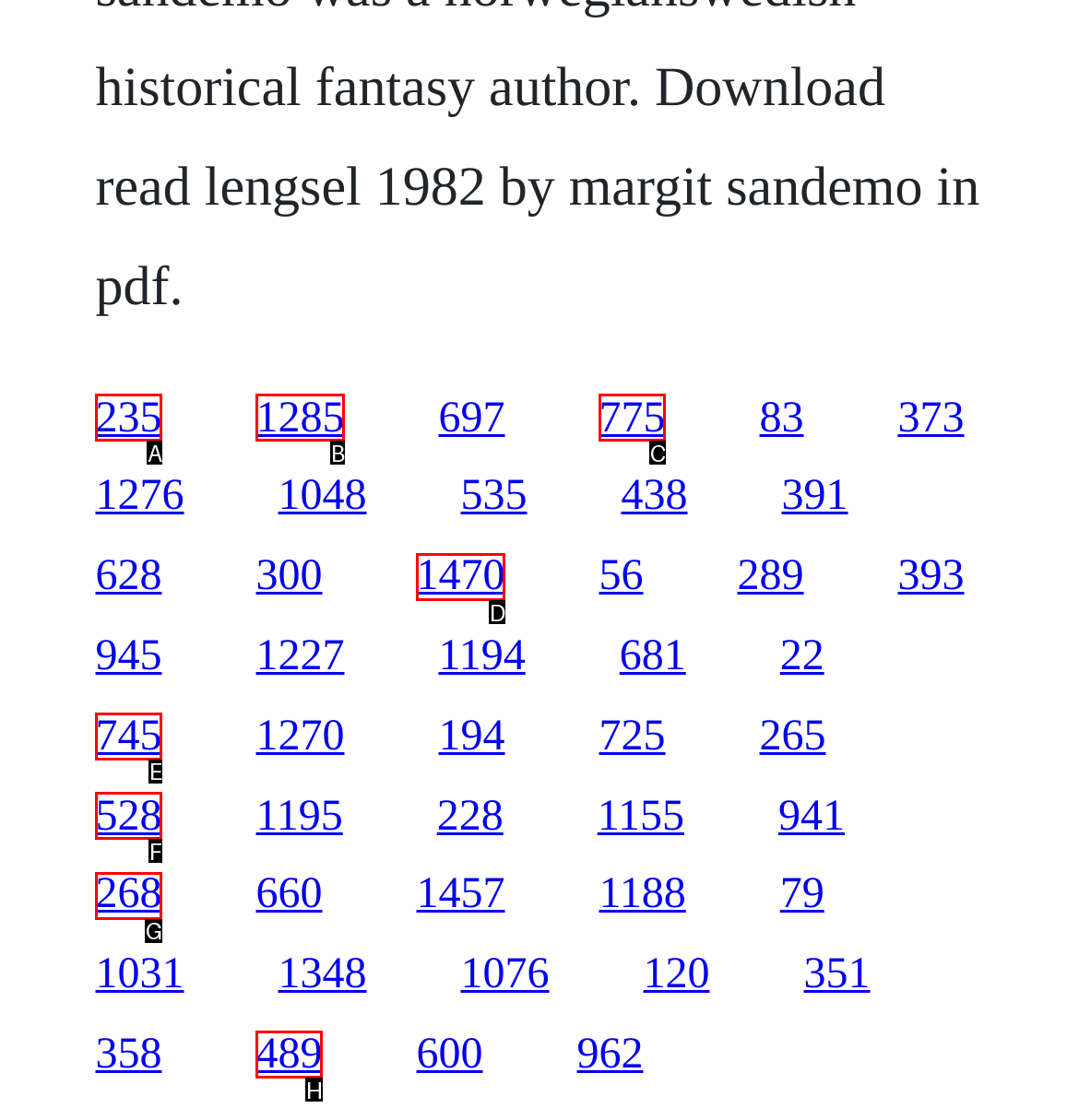Which HTML element matches the description: 528 the best? Answer directly with the letter of the chosen option.

F